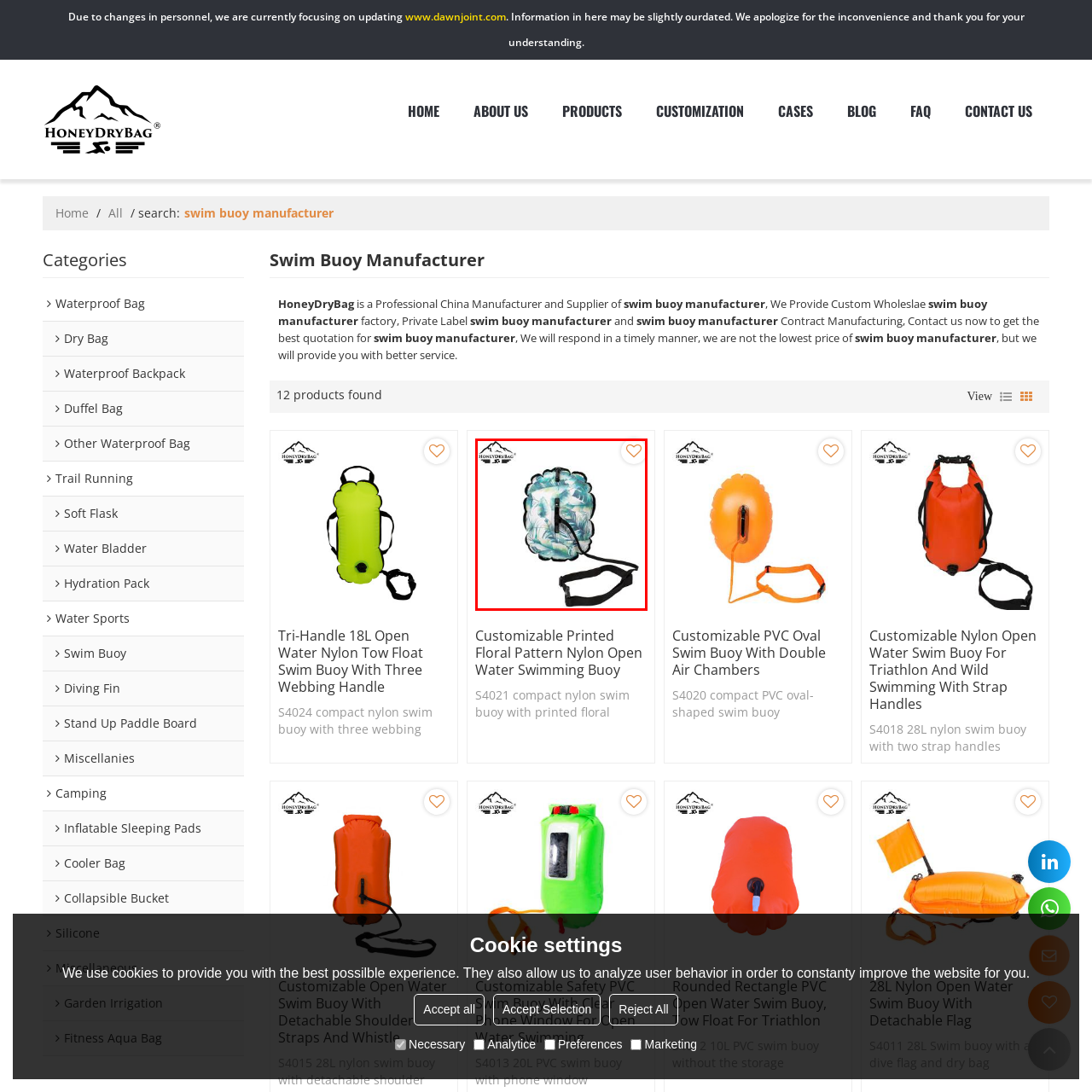What type of activities is the buoy designed for?
Inspect the image enclosed by the red bounding box and respond with as much detail as possible.

The caption states that the buoy is designed for safety in open water activities, implying that it is intended for use in swimming, triathlons, and other similar activities.